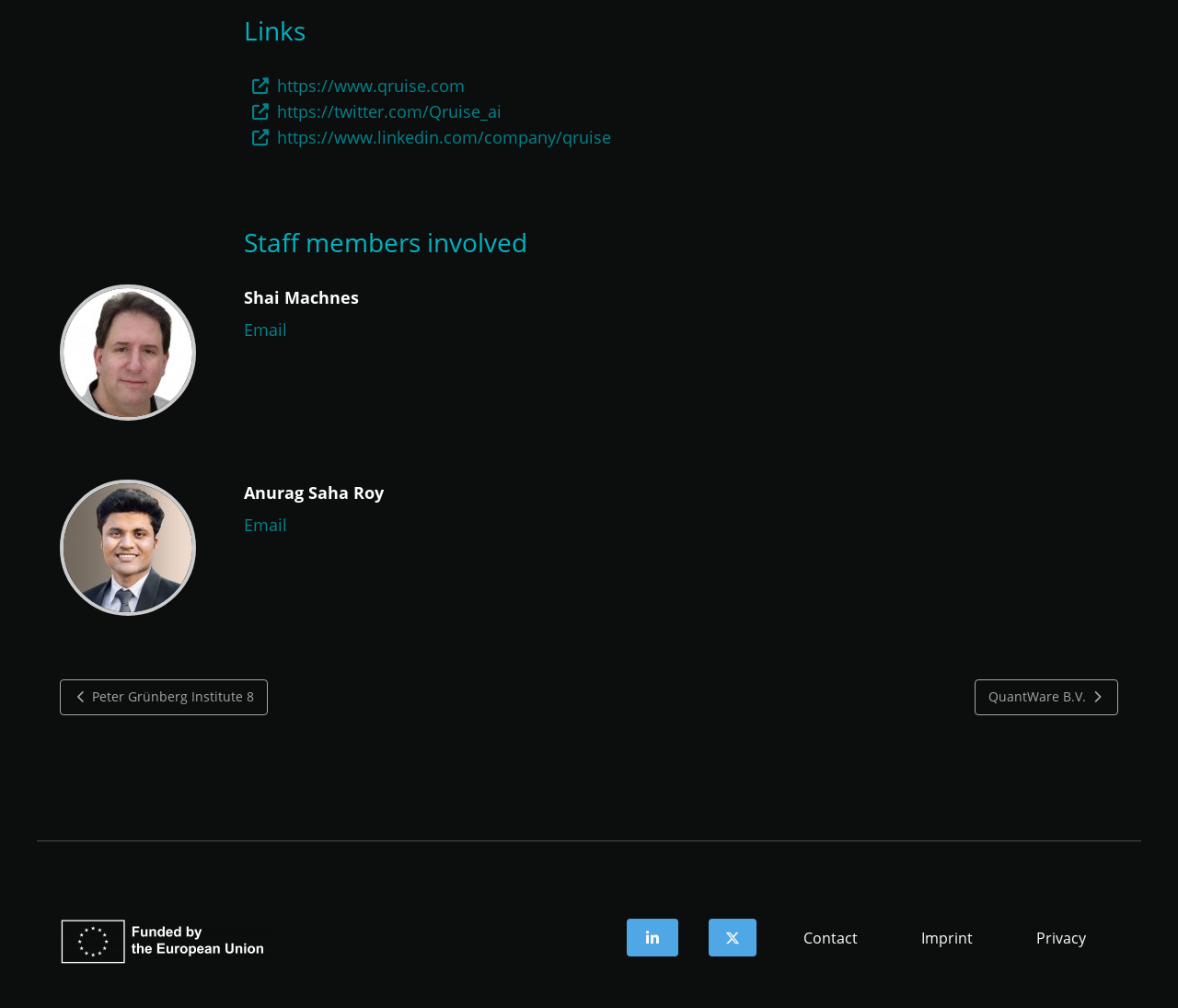Using the image as a reference, answer the following question in as much detail as possible:
How many social media links are provided?

I counted the number of links with social media icons, which are the links to Qruise.com, Twitter, and LinkedIn, indicating that there are three social media links provided.